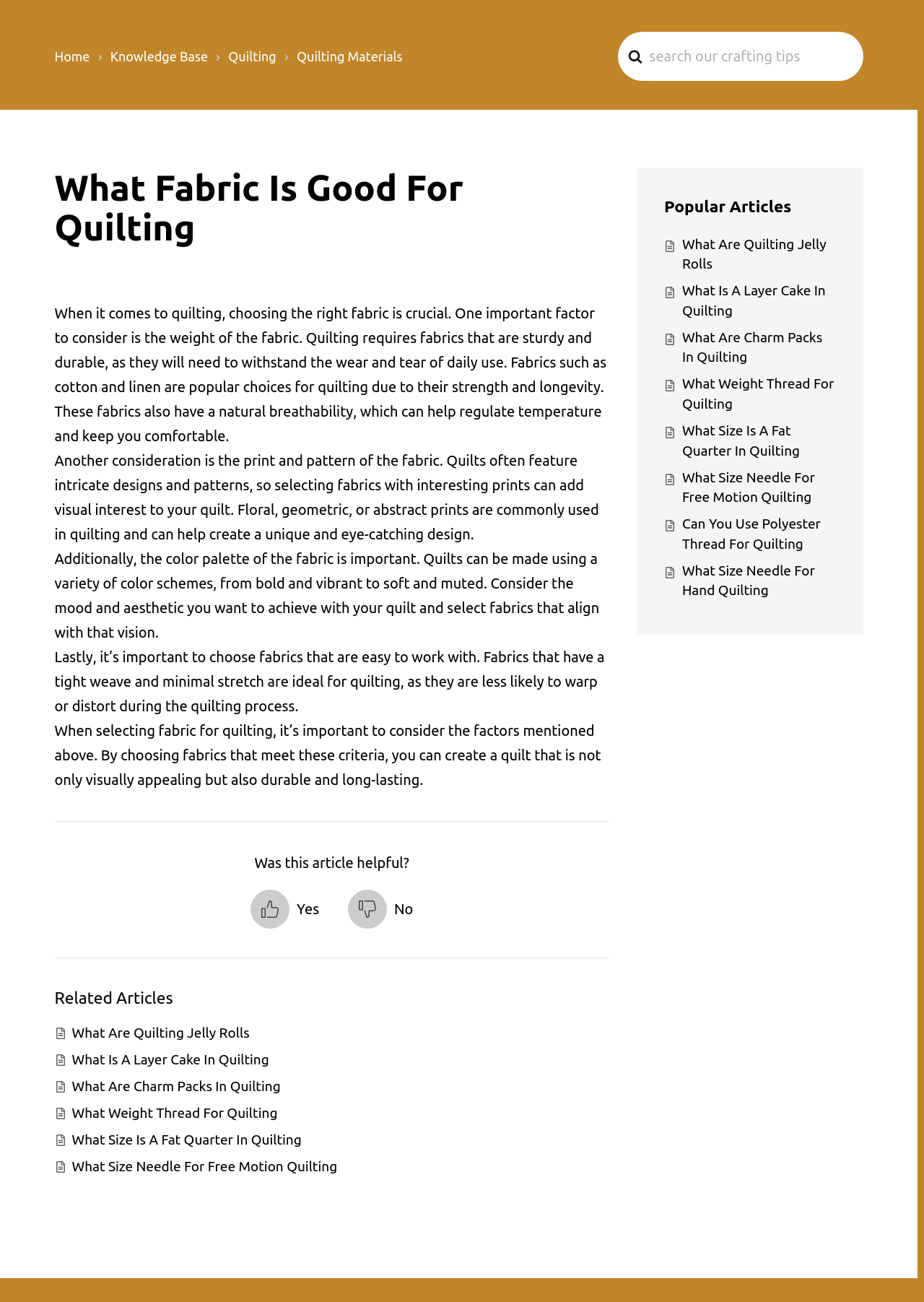Extract the primary headline from the webpage and present its text.

What Fabric Is Good For Quilting